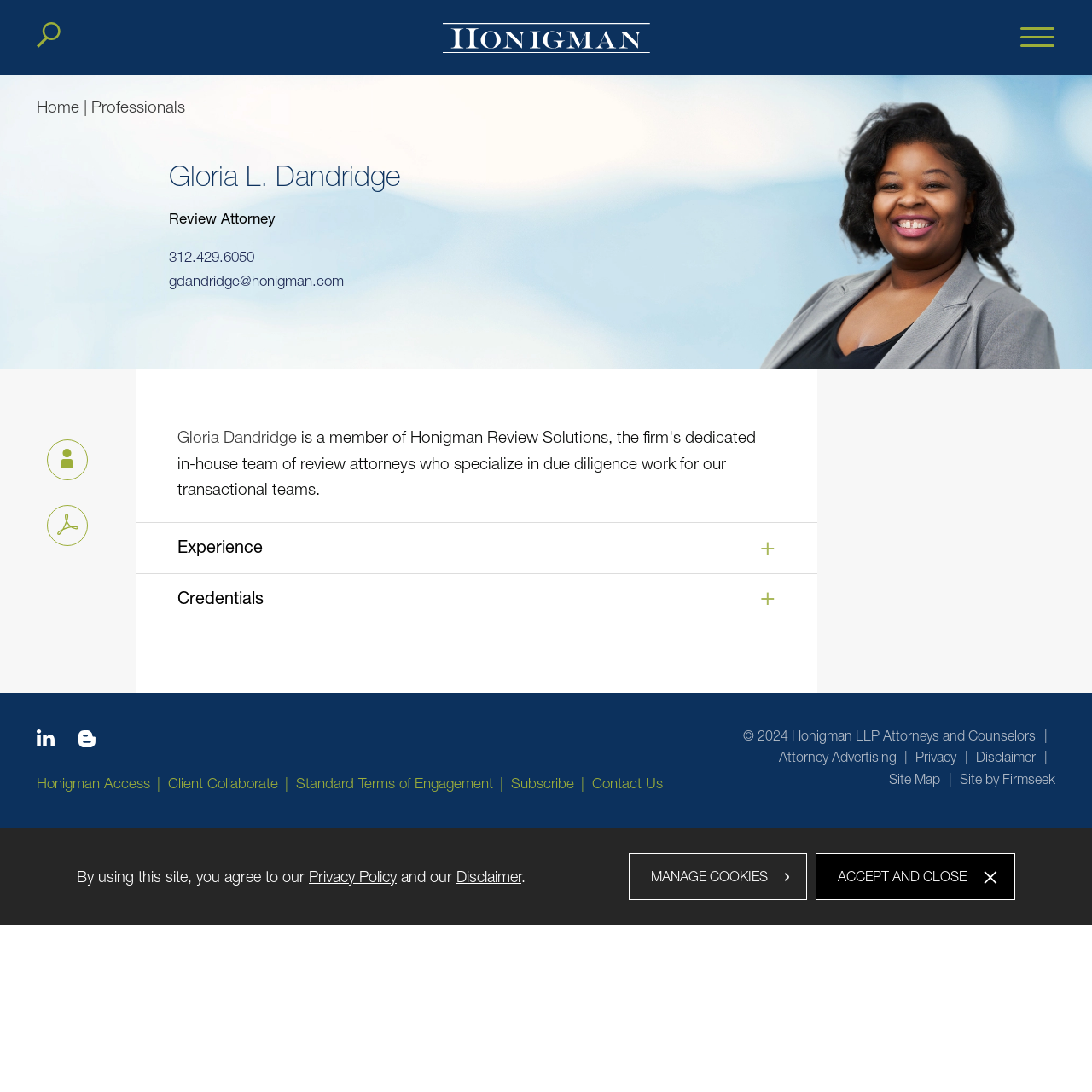Give a one-word or one-phrase response to the question:
What are the two icons below Gloria Dandridge's profile picture?

Vcard and PDF icons